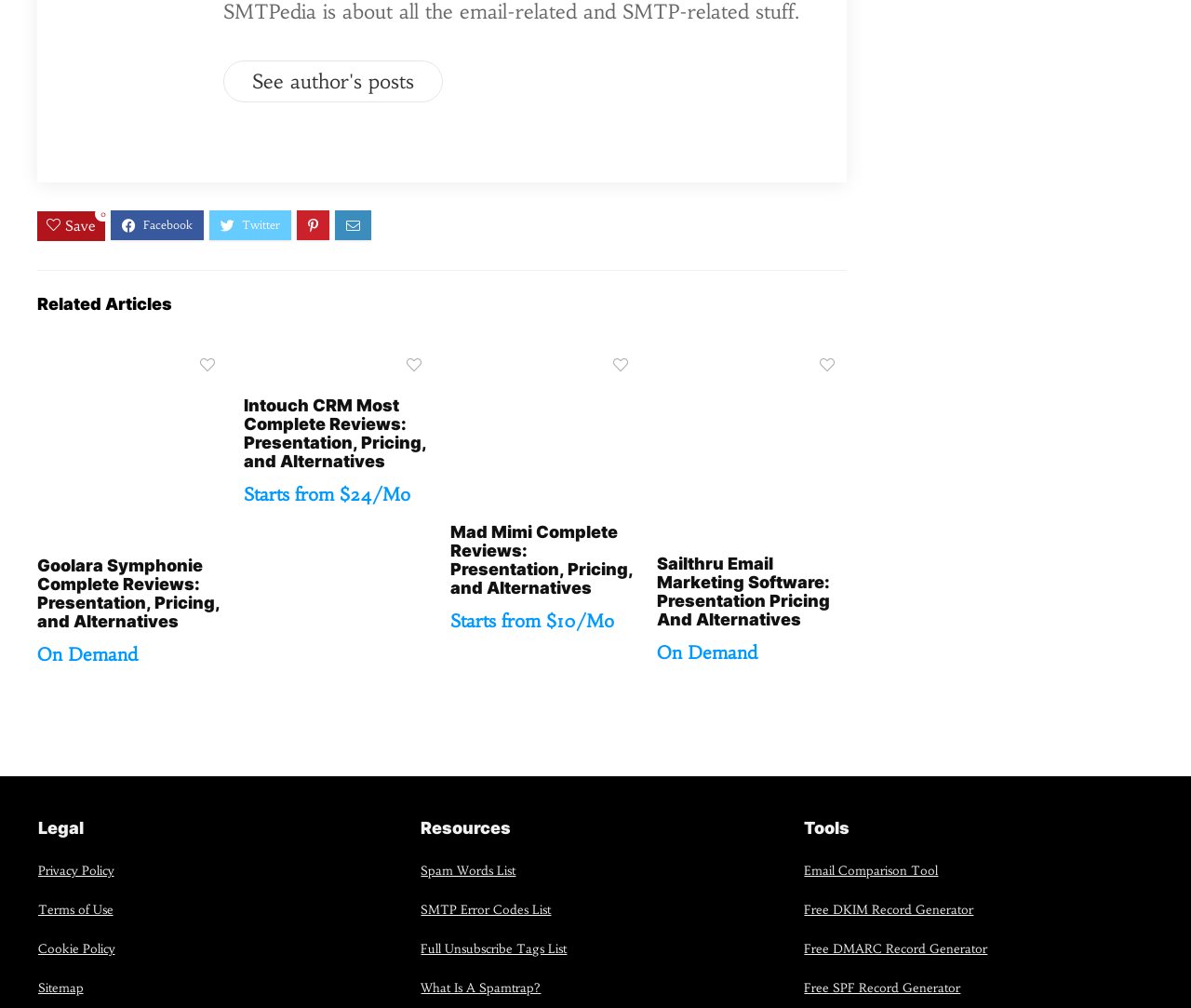Can you pinpoint the bounding box coordinates for the clickable element required for this instruction: "View Goolara Symphonie Complete Reviews"? The coordinates should be four float numbers between 0 and 1, i.e., [left, top, right, bottom].

[0.031, 0.551, 0.185, 0.626]